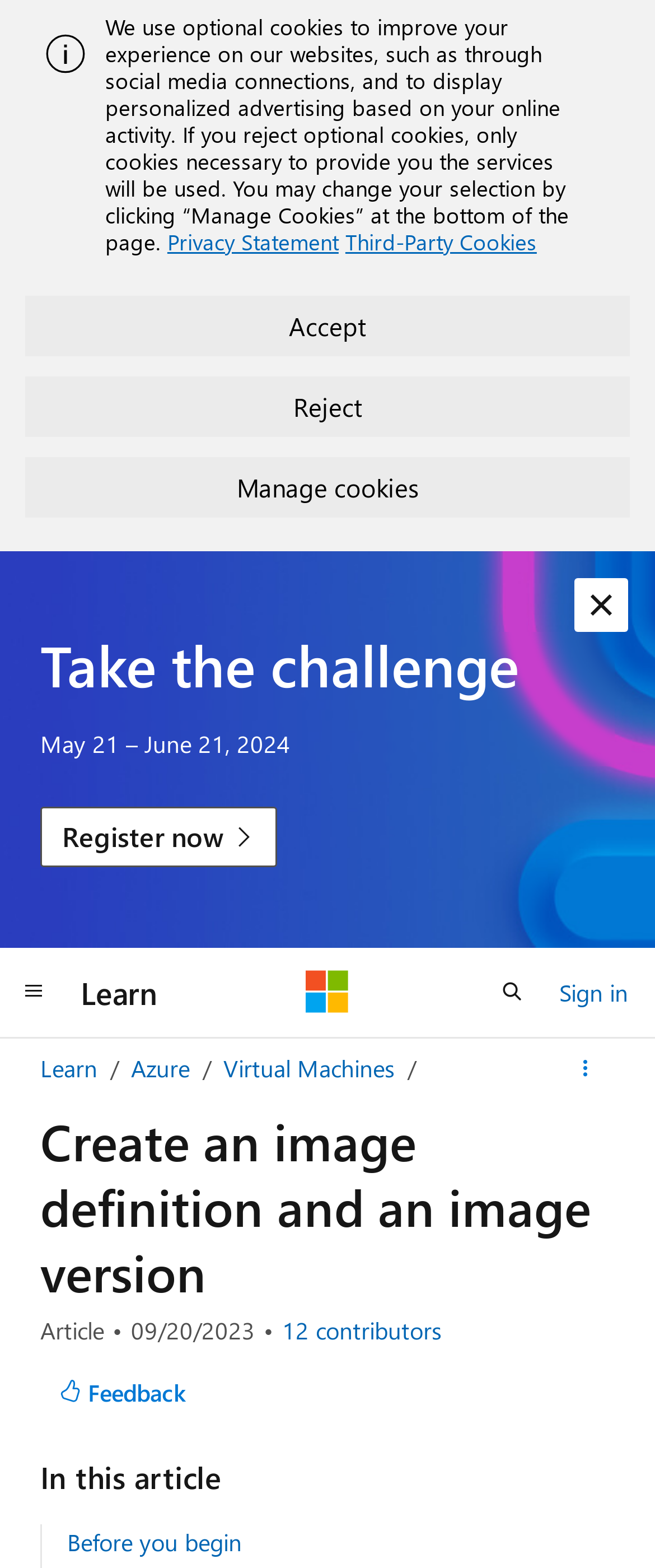Kindly determine the bounding box coordinates for the clickable area to achieve the given instruction: "Take the challenge".

[0.062, 0.403, 0.938, 0.444]